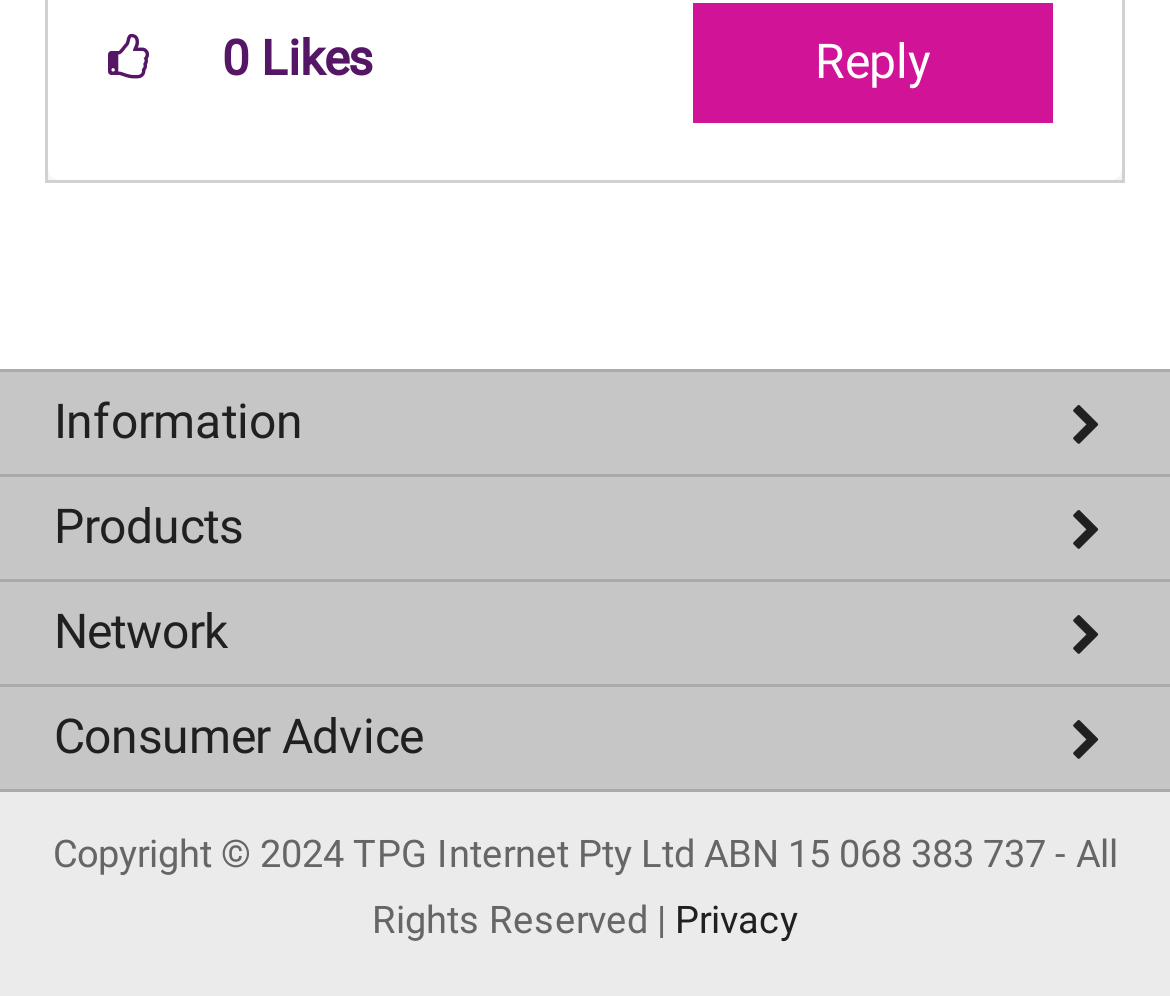What type of plans does TPG offer?
Answer the question using a single word or phrase, according to the image.

NBN Plans